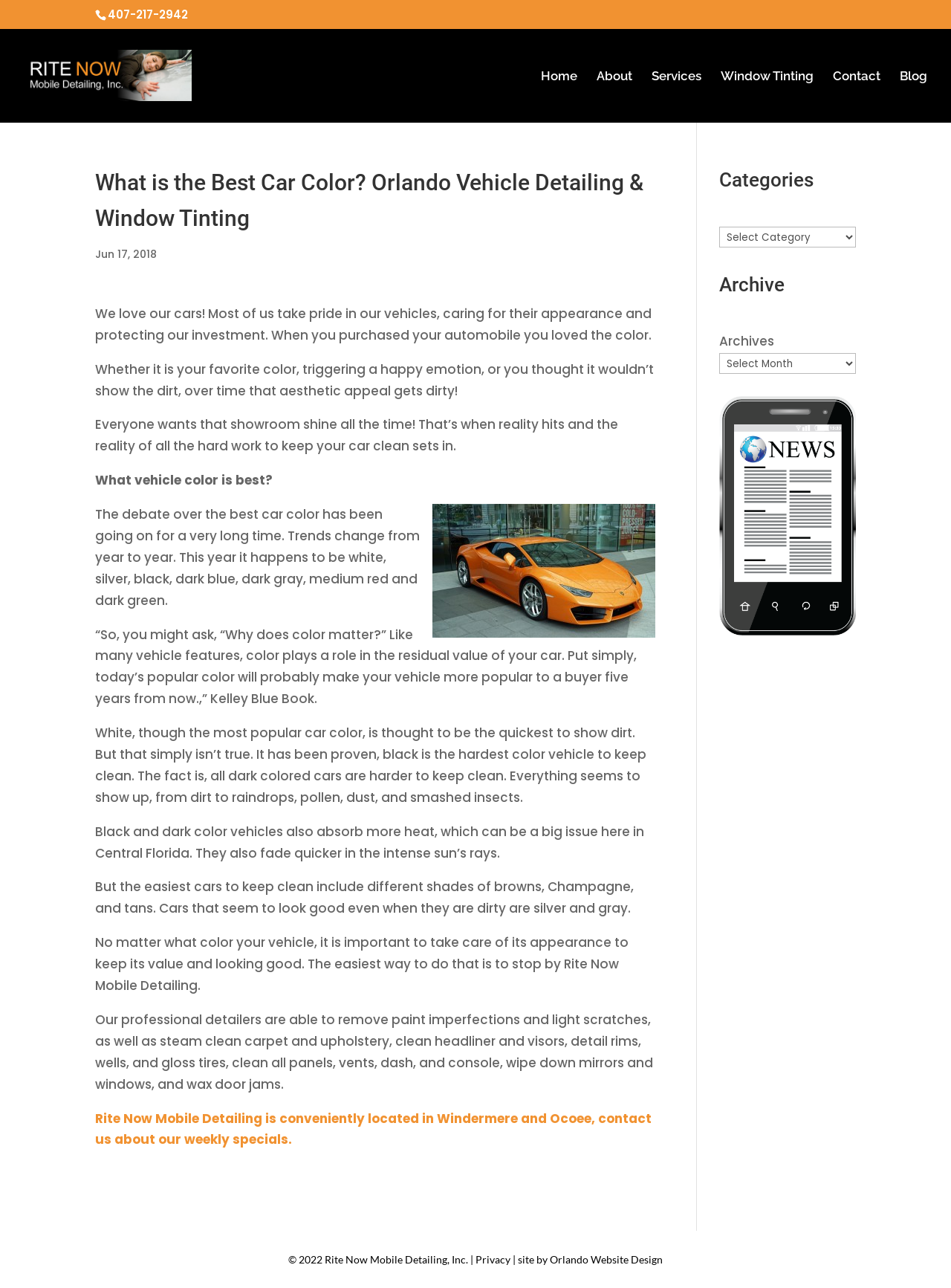From the screenshot, find the bounding box of the UI element matching this description: "Orlando Website Design". Supply the bounding box coordinates in the form [left, top, right, bottom], each a float between 0 and 1.

[0.578, 0.973, 0.697, 0.983]